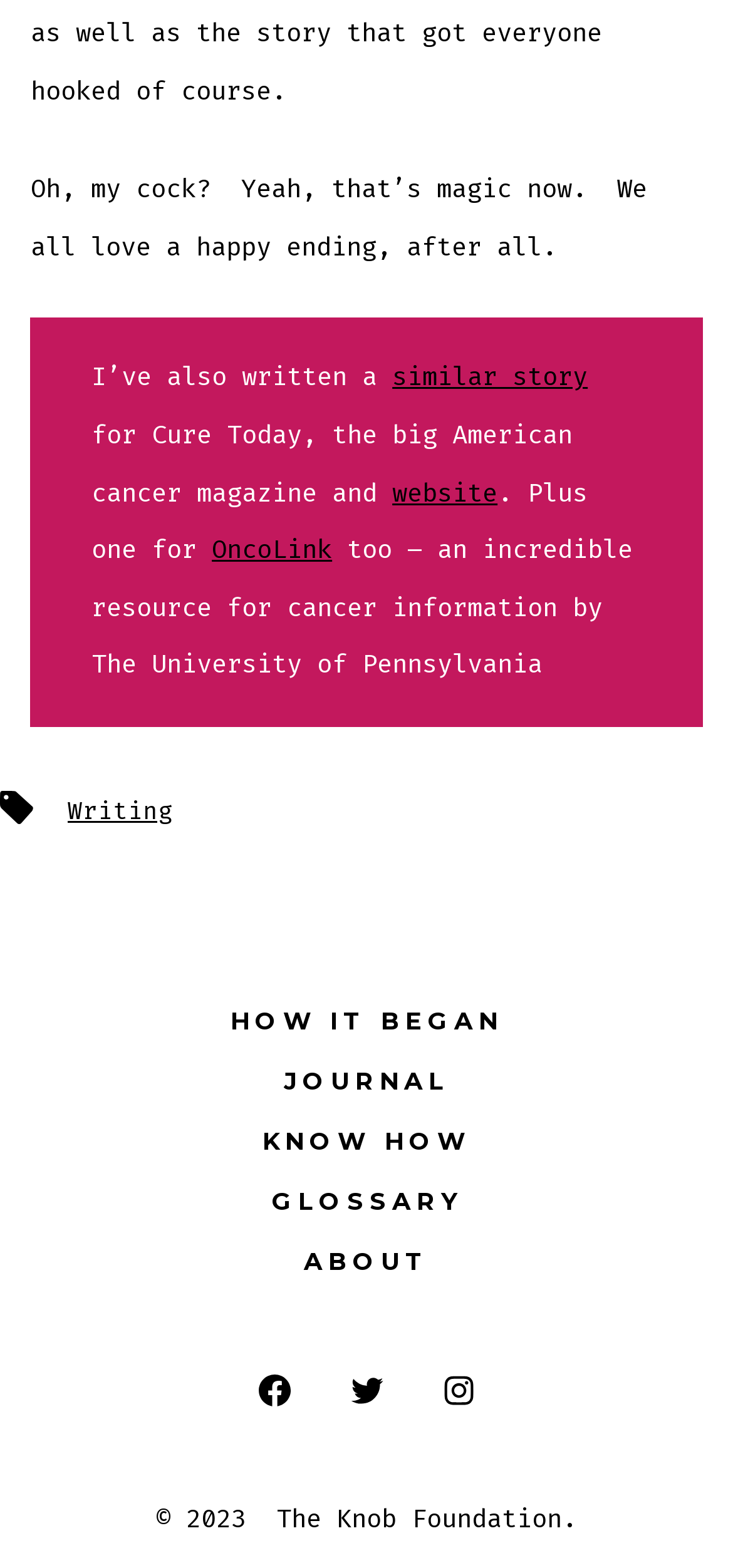Bounding box coordinates are specified in the format (top-left x, top-left y, bottom-right x, bottom-right y). All values are floating point numbers bounded between 0 and 1. Please provide the bounding box coordinate of the region this sentence describes: Know How

[0.294, 0.709, 0.706, 0.747]